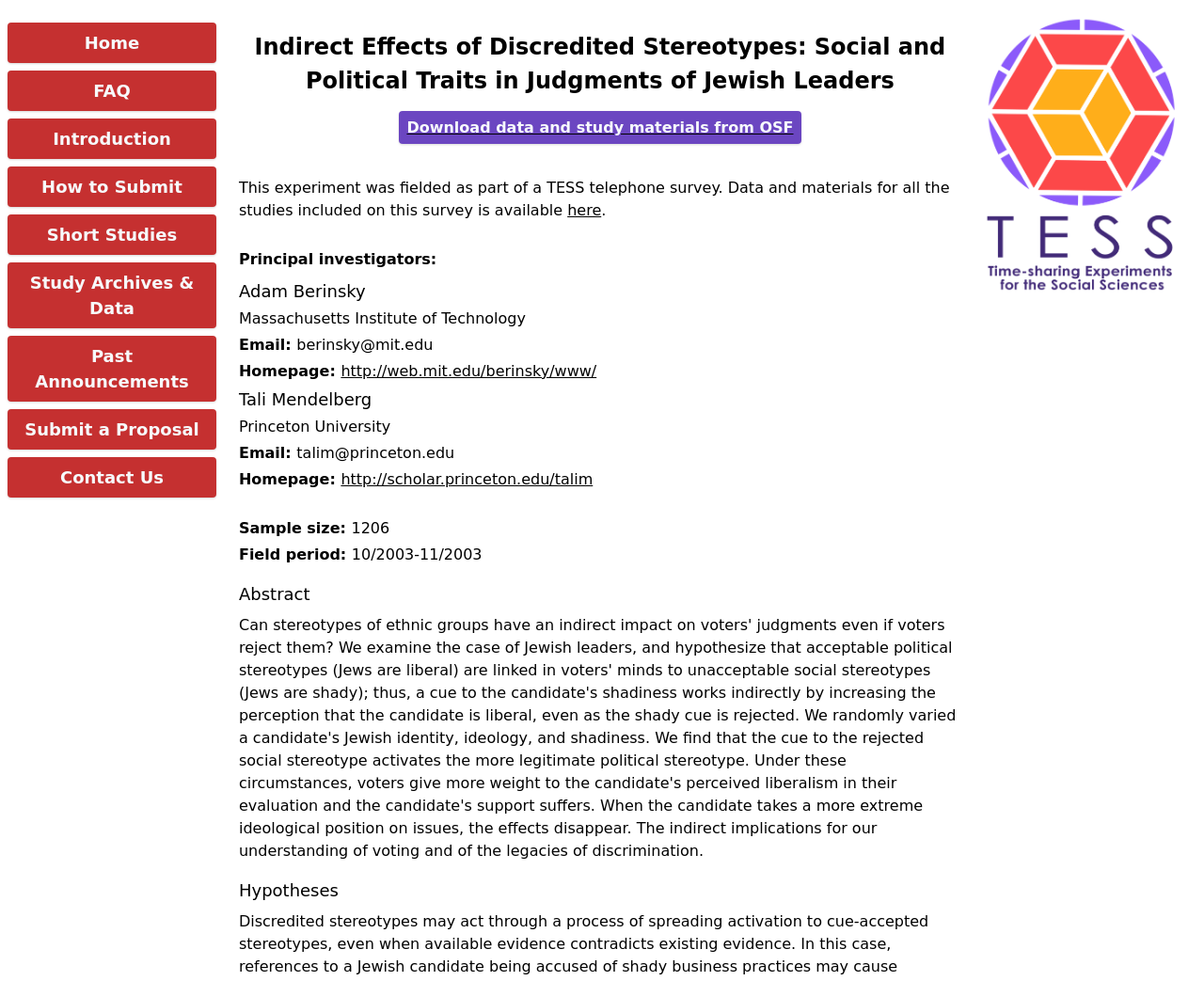Pinpoint the bounding box coordinates for the area that should be clicked to perform the following instruction: "View the post about Striped Salad with Honey Balsamic Vinaigrette".

None